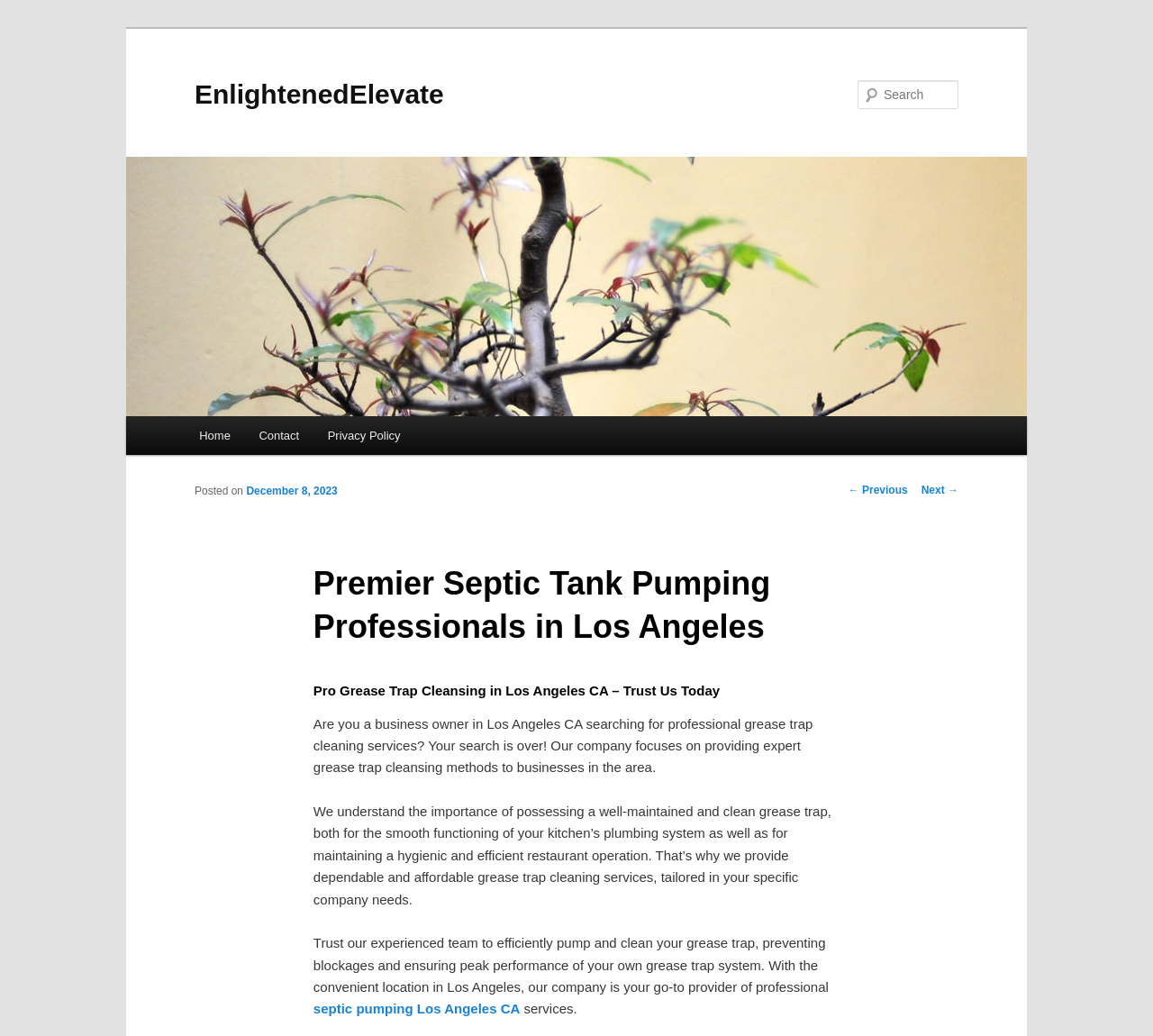Identify the bounding box coordinates of the area that should be clicked in order to complete the given instruction: "Learn about Premier Septic Tank Pumping Professionals in Los Angeles". The bounding box coordinates should be four float numbers between 0 and 1, i.e., [left, top, right, bottom].

[0.272, 0.529, 0.728, 0.635]